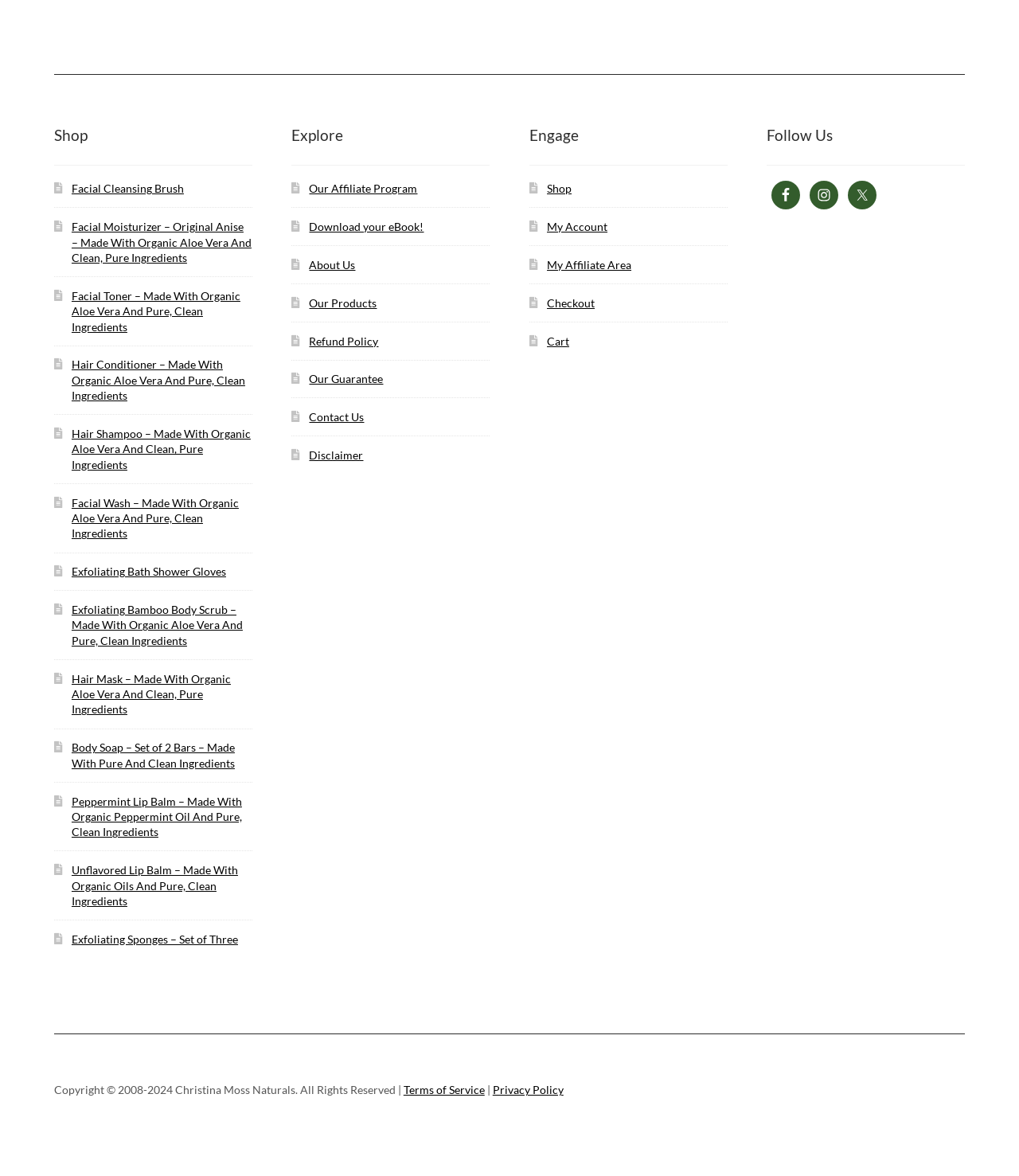Given the element description: "Exfoliating Bath Shower Gloves", predict the bounding box coordinates of this UI element. The coordinates must be four float numbers between 0 and 1, given as [left, top, right, bottom].

[0.07, 0.48, 0.222, 0.492]